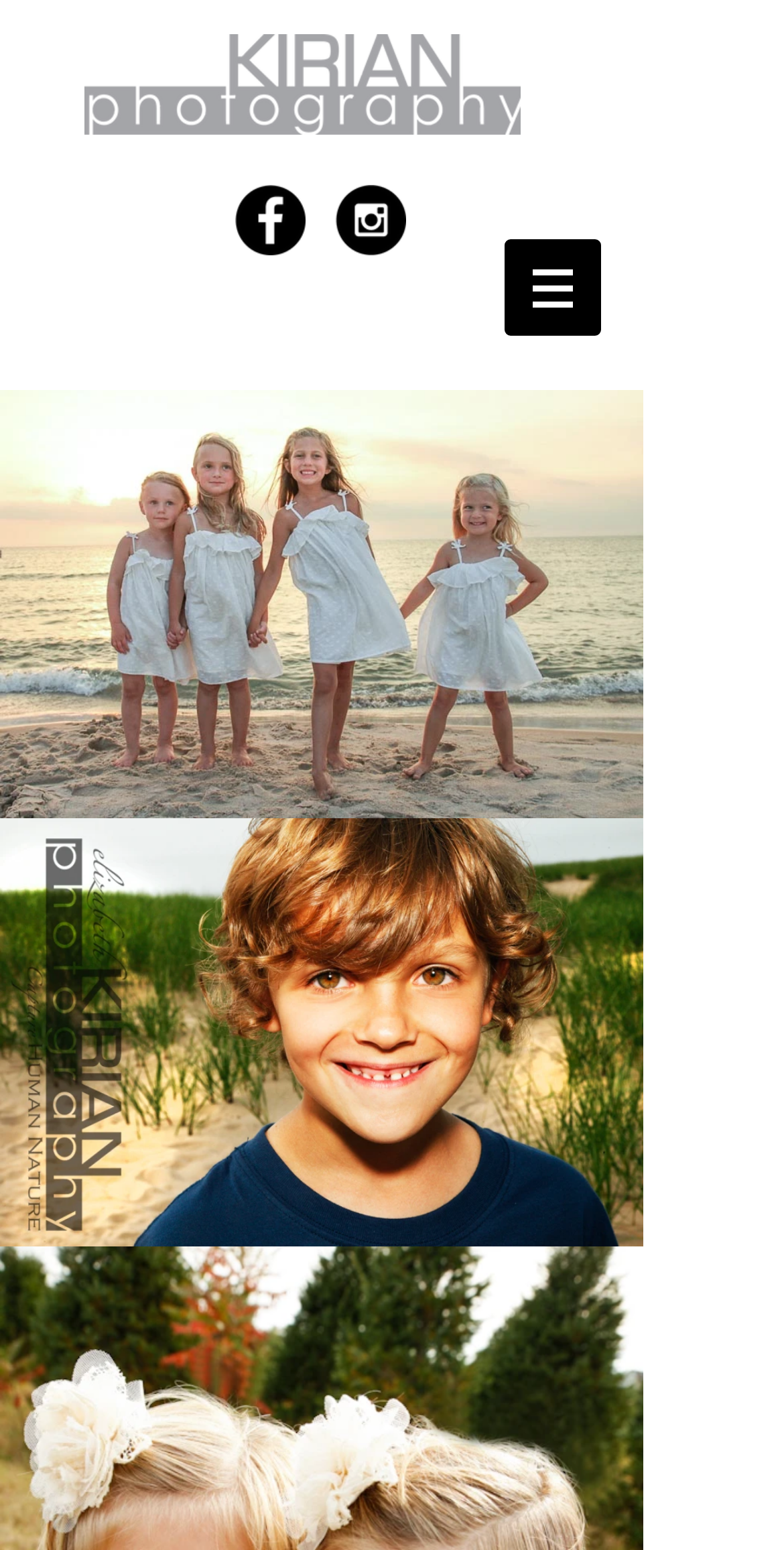Offer an in-depth caption of the entire webpage.

The webpage is about Kirian Studio, a professional kids photographer located in St. Petersburg, Florida. At the top left corner, there is a logo of Kirian Studio, which is a combination of two images, '2016_kirian_logo.png' and '2023 KIRIAN LOGO-web_edited_edited.png'. 

To the right of the logo, there is a social bar with two links, 'Facebook - Black Circle' and 'Instagram - Black Circle', each accompanied by a black circle icon. 

On the top right side, there is a navigation menu labeled 'Site', which contains a button with a dropdown menu. The button has an image of a hamburger icon.

Below the navigation menu, there are two large buttons, each containing a photograph. The first button, located at the top, displays a photo of a photographer in St. Petersburg, Florida, while the second button, located below, shows a photo of a photographer in Idaho Falls, kids, and Kirian Photography Studio.